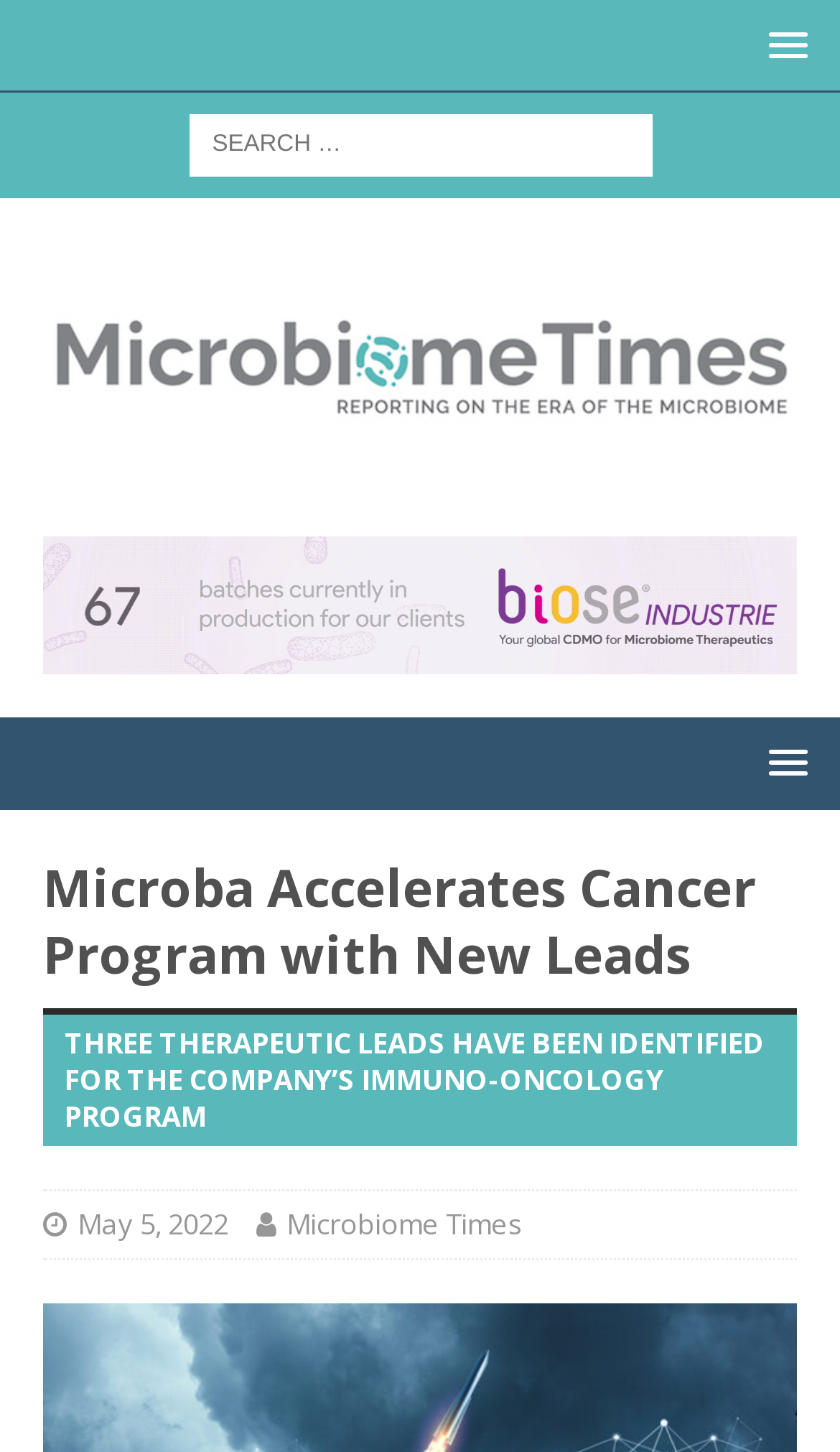Determine the bounding box for the HTML element described here: "alt="Microbiome Times Magazine"". The coordinates should be given as [left, top, right, bottom] with each number being a float between 0 and 1.

[0.051, 0.308, 0.949, 0.336]